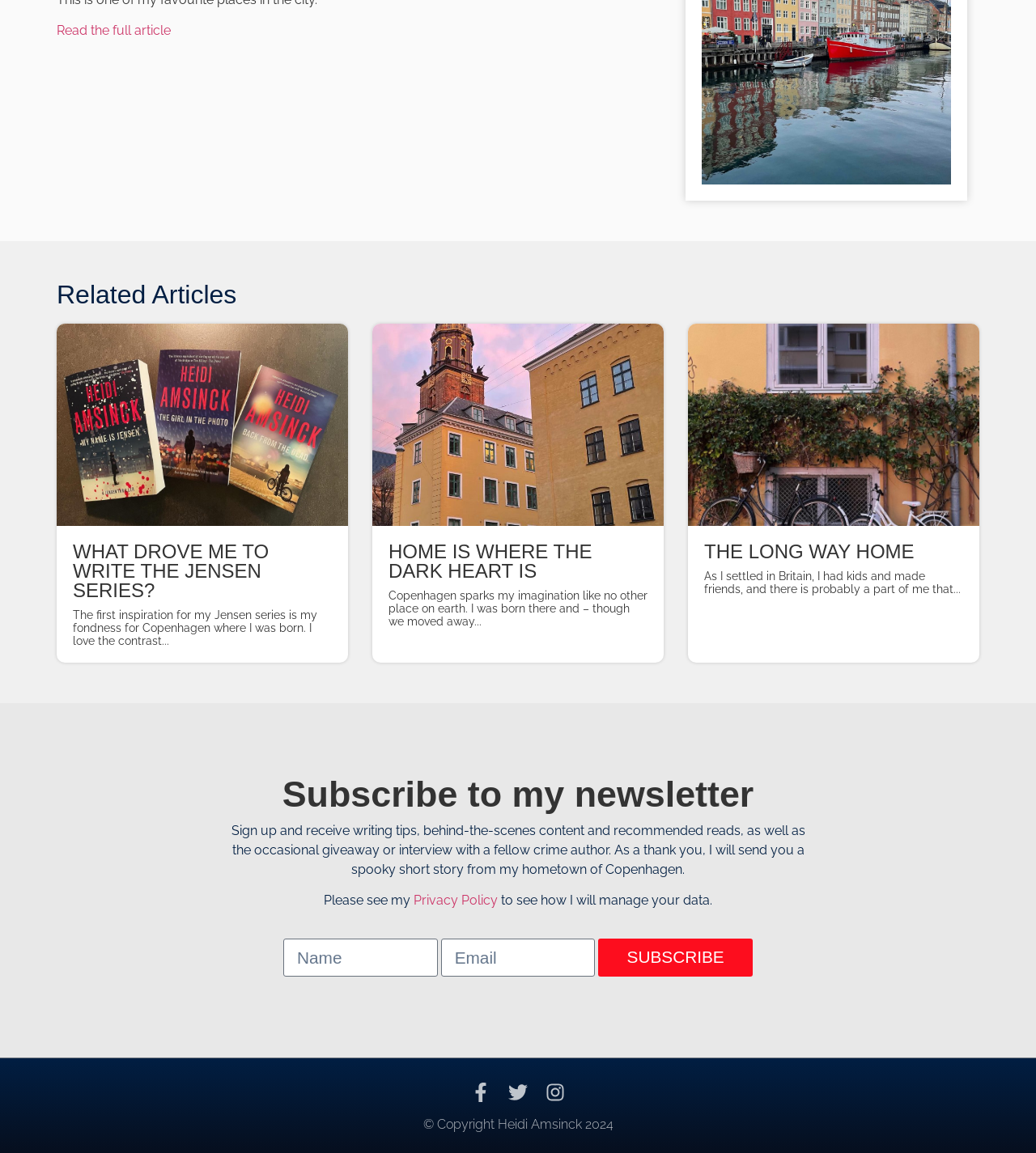Please find the bounding box coordinates in the format (top-left x, top-left y, bottom-right x, bottom-right y) for the given element description. Ensure the coordinates are floating point numbers between 0 and 1. Description: Facebook-f

[0.455, 0.939, 0.473, 0.956]